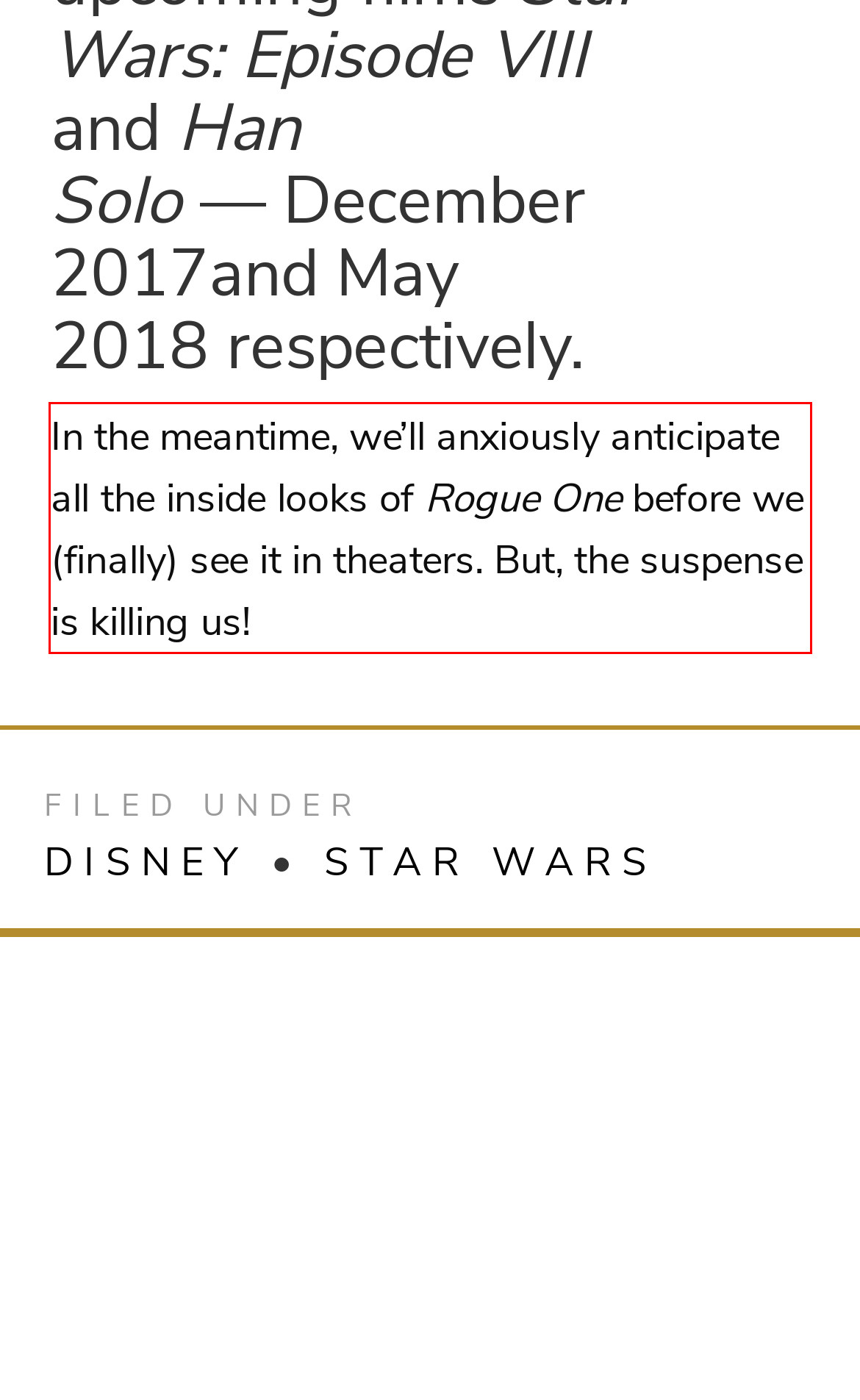Analyze the red bounding box in the provided webpage screenshot and generate the text content contained within.

In the meantime, we’ll anxiously anticipate all the inside looks of Rogue One before we (finally) see it in theaters. But, the suspense is killing us!